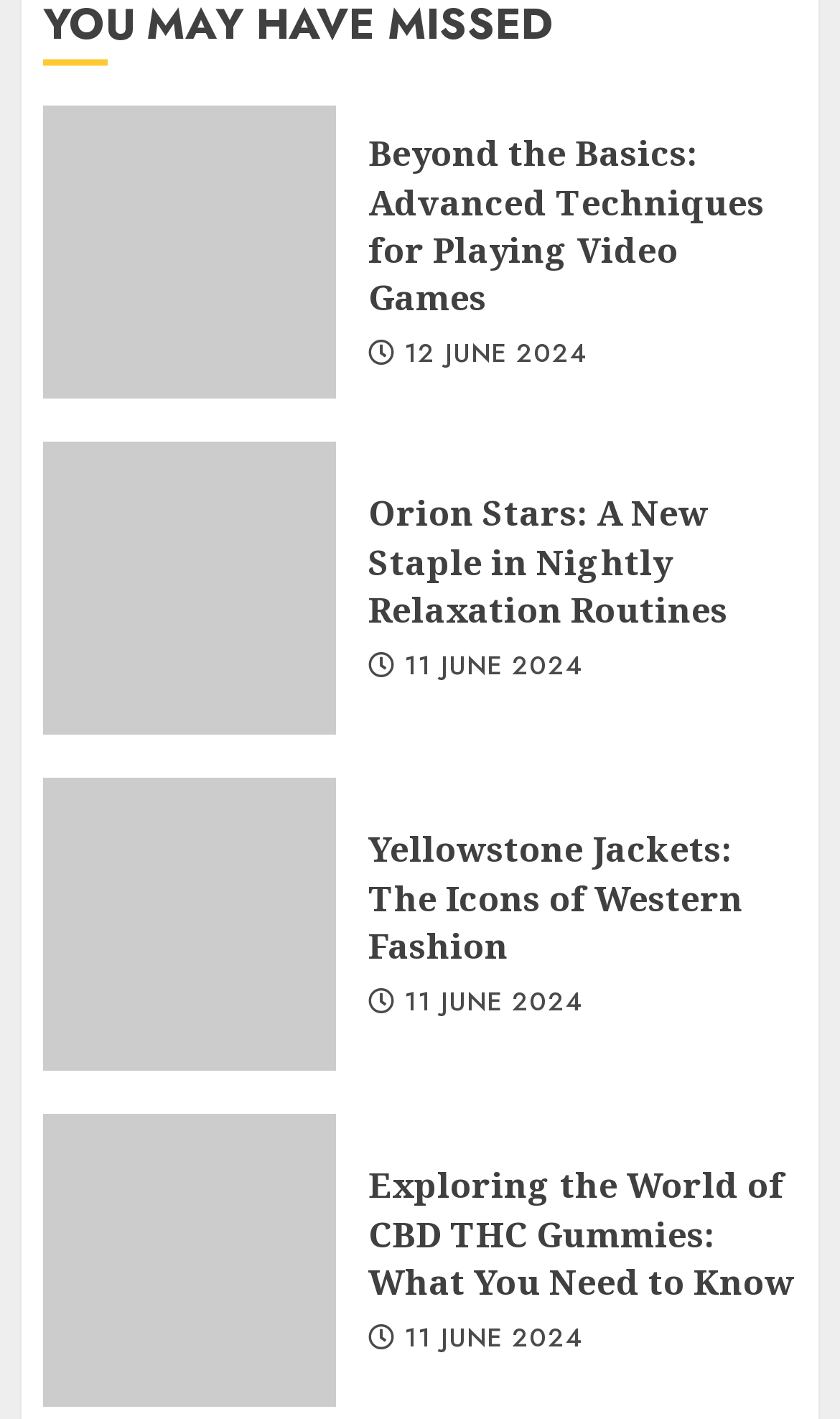Respond to the question below with a single word or phrase:
What is the topic of the first article?

Video Games